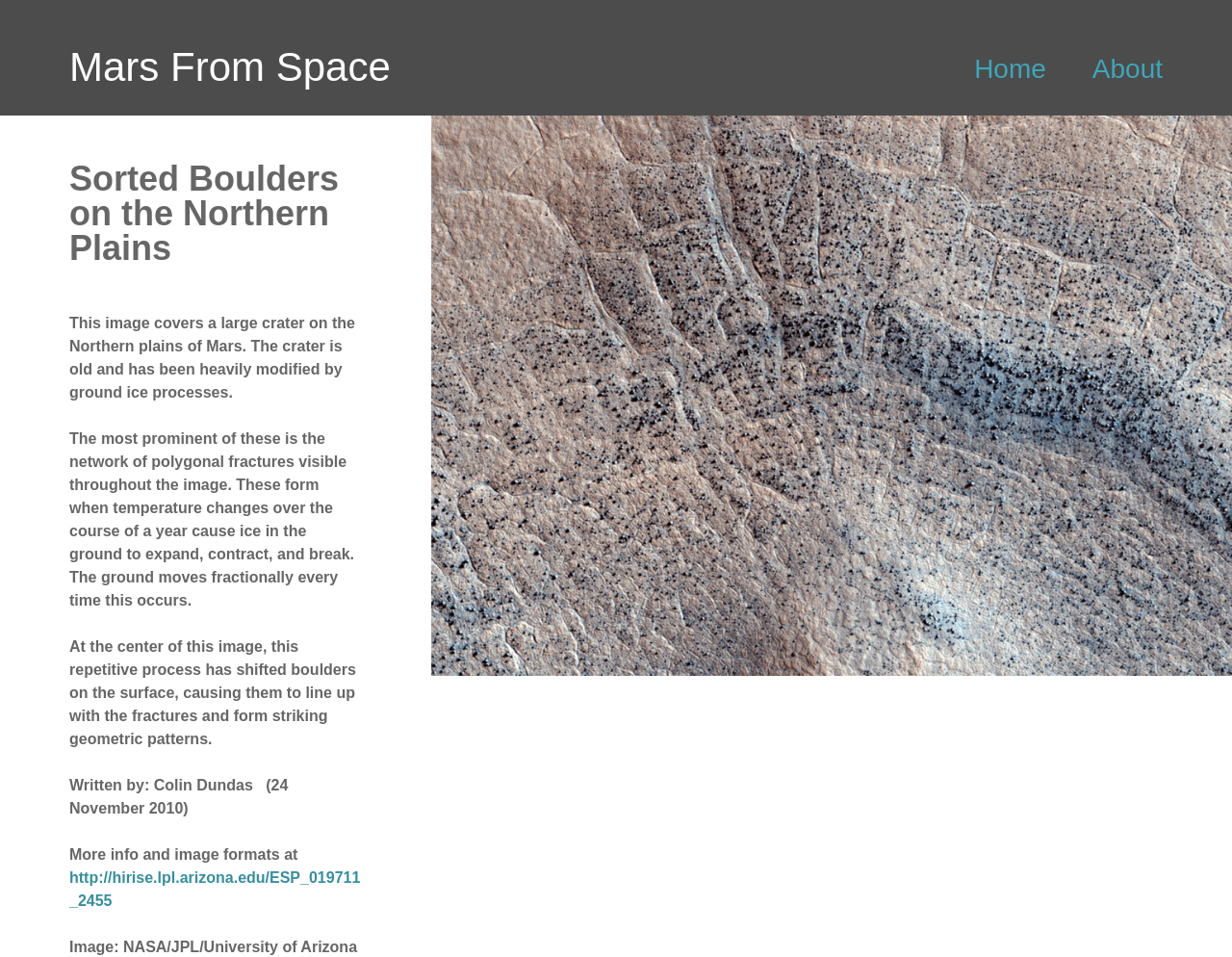Write an extensive caption that covers every aspect of the webpage.

The webpage is about Mars exploration, specifically featuring an image of the Northern Plains of Mars. At the top left, there is a heading "Mars From Space" which is also a link. Below it, there is a link to "Home" at the top right, followed by a link to "About" at the top right corner.

The main content of the webpage is a series of paragraphs describing the image. The first paragraph explains that the image covers a large crater on the Northern plains of Mars, which has been heavily modified by ground ice processes. The second paragraph describes the formation of polygonal fractures due to temperature changes causing ice in the ground to expand, contract, and break. The third paragraph explains how this process has shifted boulders on the surface, creating striking geometric patterns.

Below these paragraphs, there is a credit section. The text "Written by: Colin Dundas" is followed by the date "24 November 2010". Further down, there is a link to "More info and image formats at" followed by a URL. The webpage also credits the image to "NASA/JPL/University of Arizona" at the very bottom.

On the right side of the webpage, there is a mysterious link with no text, which seems to be an empty link.